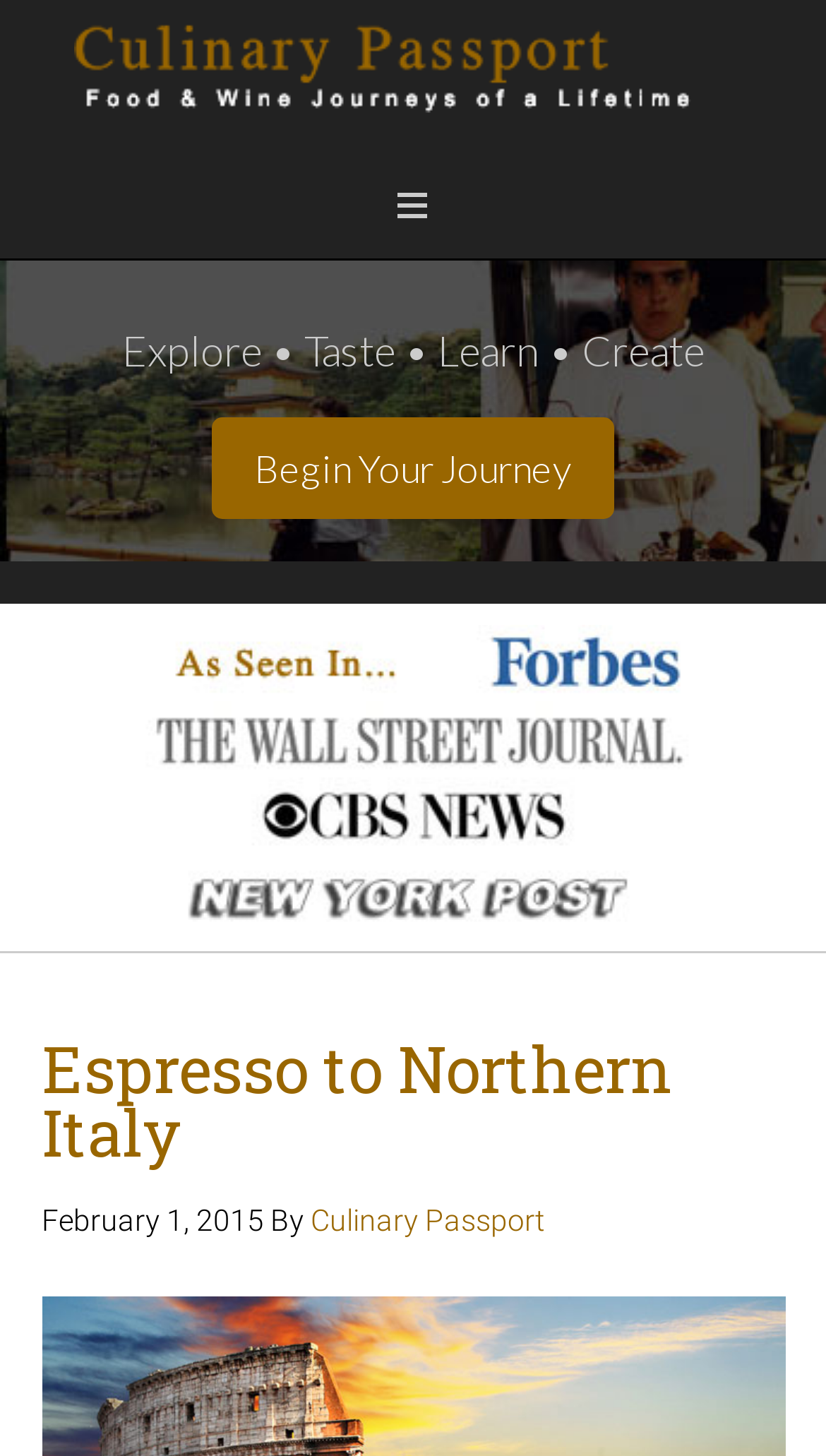Given the element description, predict the bounding box coordinates in the format (top-left x, top-left y, bottom-right x, bottom-right y). Make sure all values are between 0 and 1. Here is the element description: Our Details

None